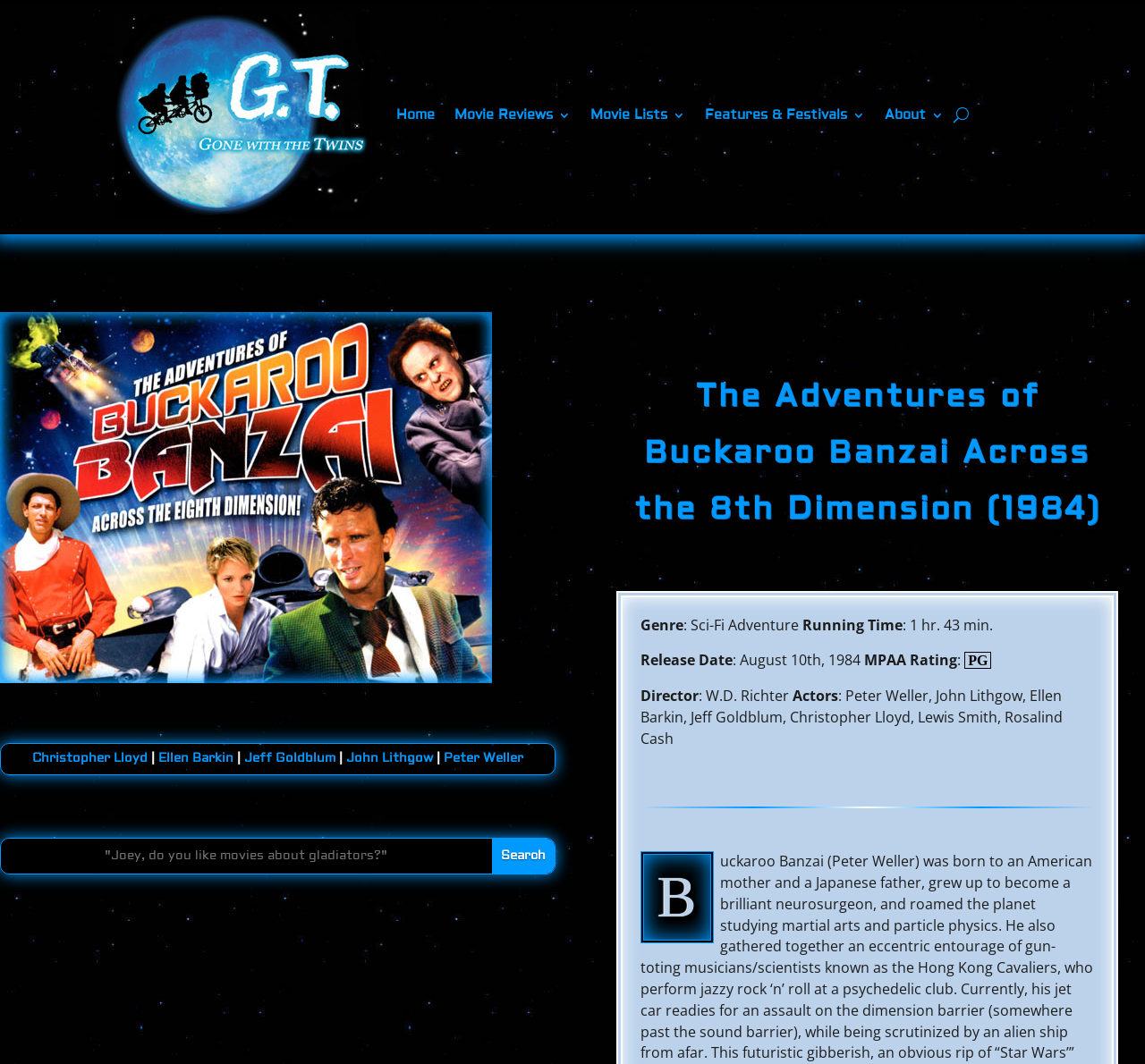Using the element description Home, predict the bounding box coordinates for the UI element. Provide the coordinates in (top-left x, top-left y, bottom-right x, bottom-right y) format with values ranging from 0 to 1.

[0.346, 0.013, 0.38, 0.203]